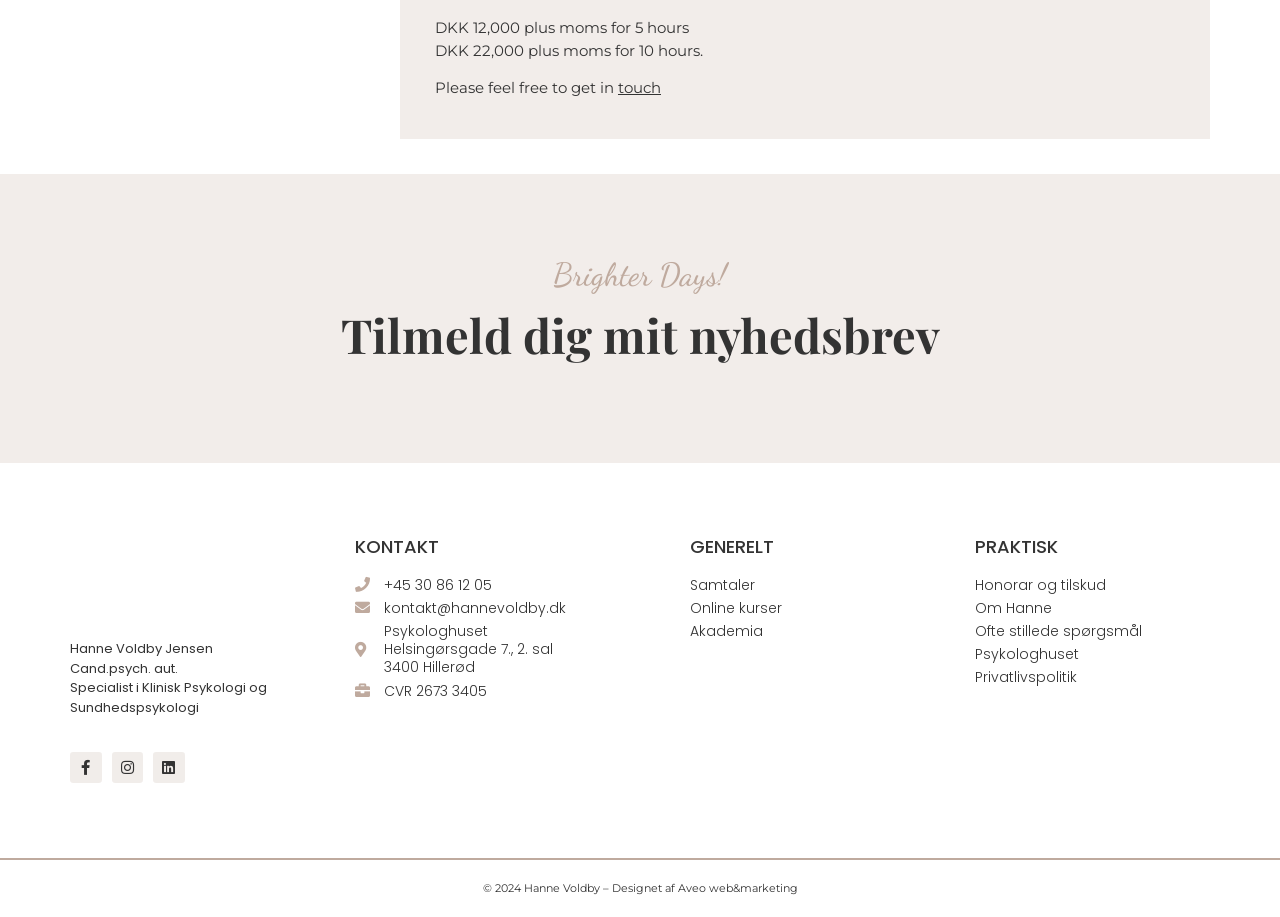Locate the bounding box of the UI element described in the following text: "Ofte stillede spørgsmål".

[0.762, 0.678, 0.945, 0.698]